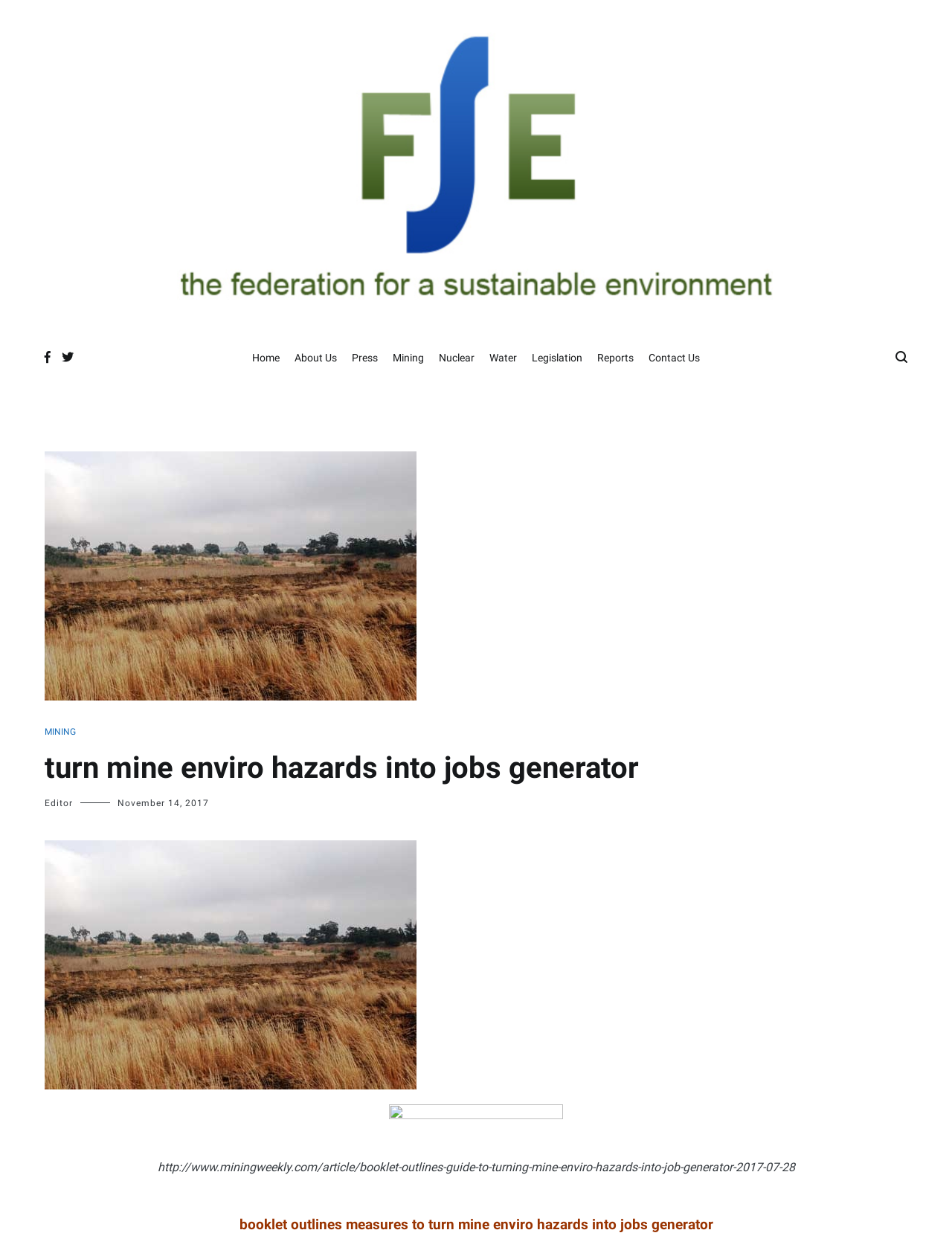Can you identify the bounding box coordinates of the clickable region needed to carry out this instruction: 'Contact Us'? The coordinates should be four float numbers within the range of 0 to 1, stated as [left, top, right, bottom].

[0.681, 0.271, 0.735, 0.299]